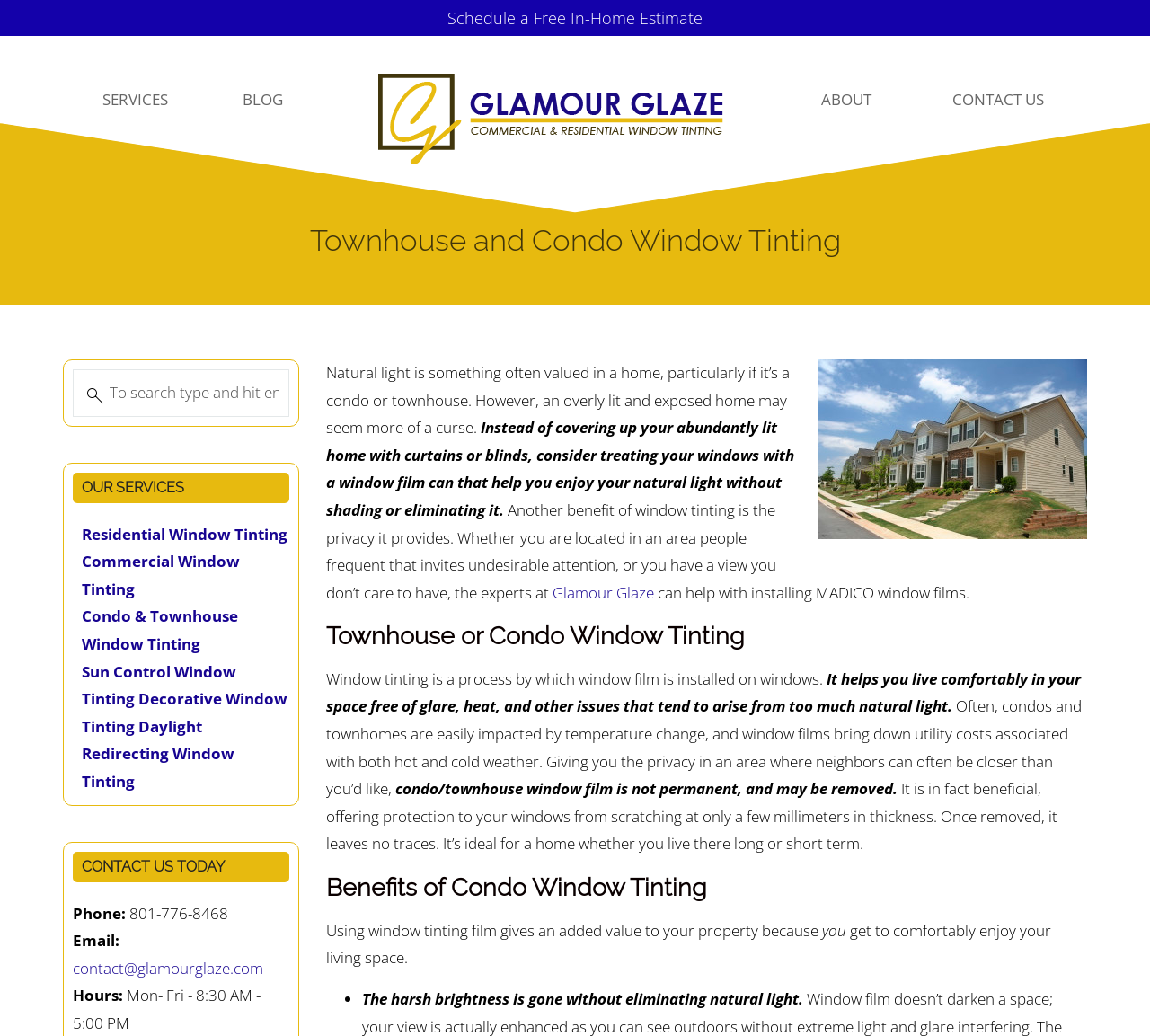Can you find the bounding box coordinates for the element to click on to achieve the instruction: "Read about the benefits of condo window tinting"?

[0.283, 0.839, 0.945, 0.874]